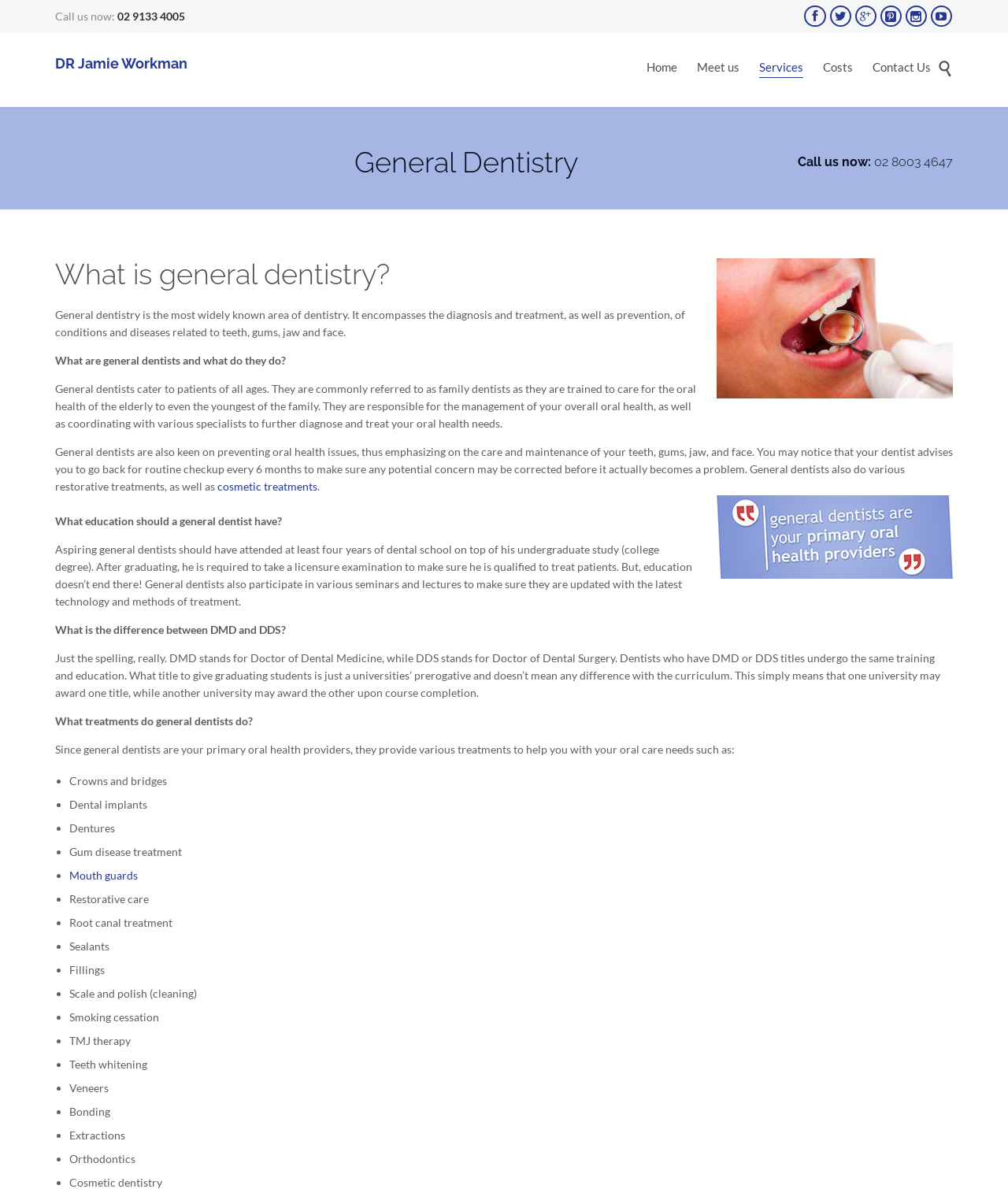Find the bounding box coordinates of the element I should click to carry out the following instruction: "Click the 'Home' link".

[0.641, 0.048, 0.672, 0.068]